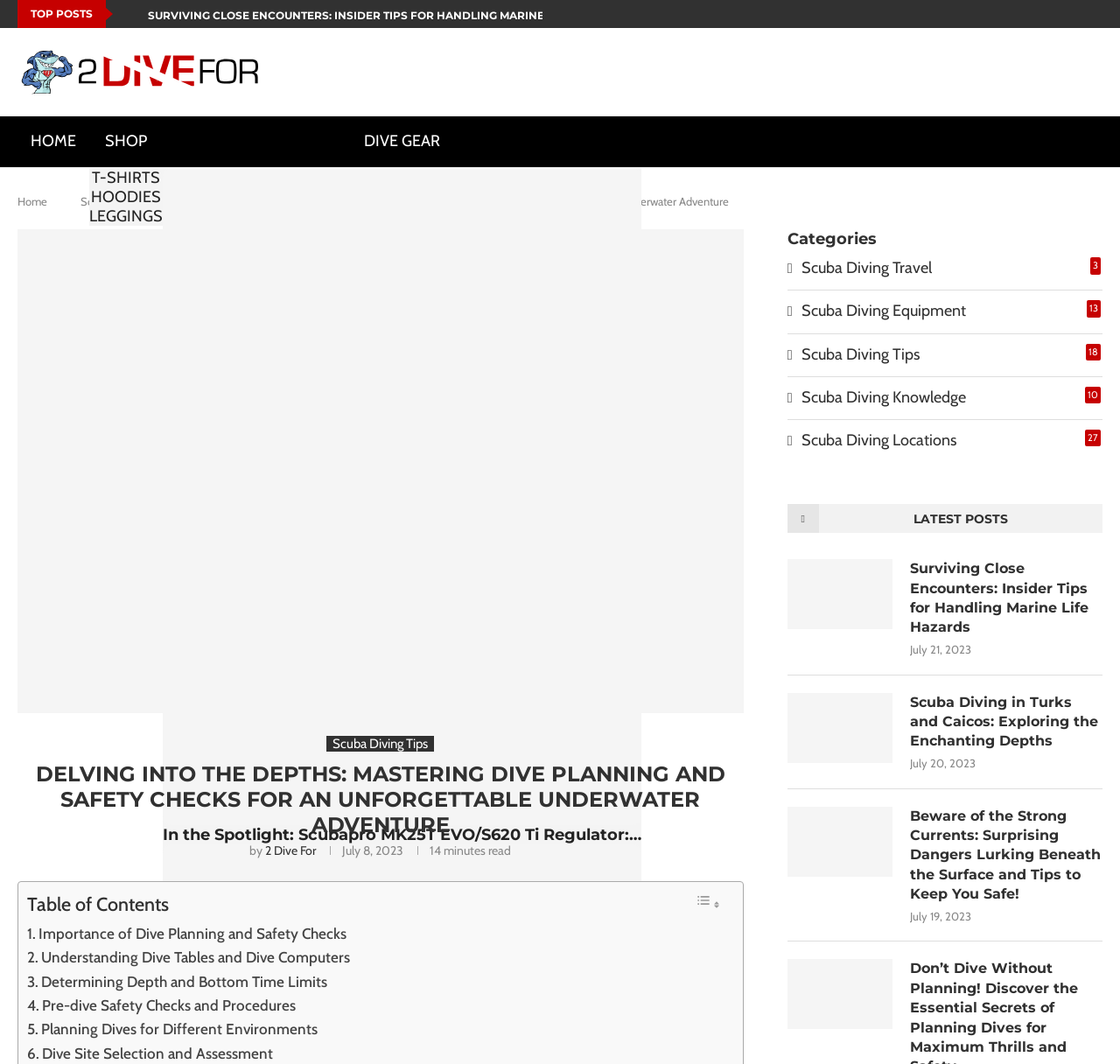Based on the provided description, "Dive Gear", find the bounding box of the corresponding UI element in the screenshot.

[0.313, 0.109, 0.405, 0.158]